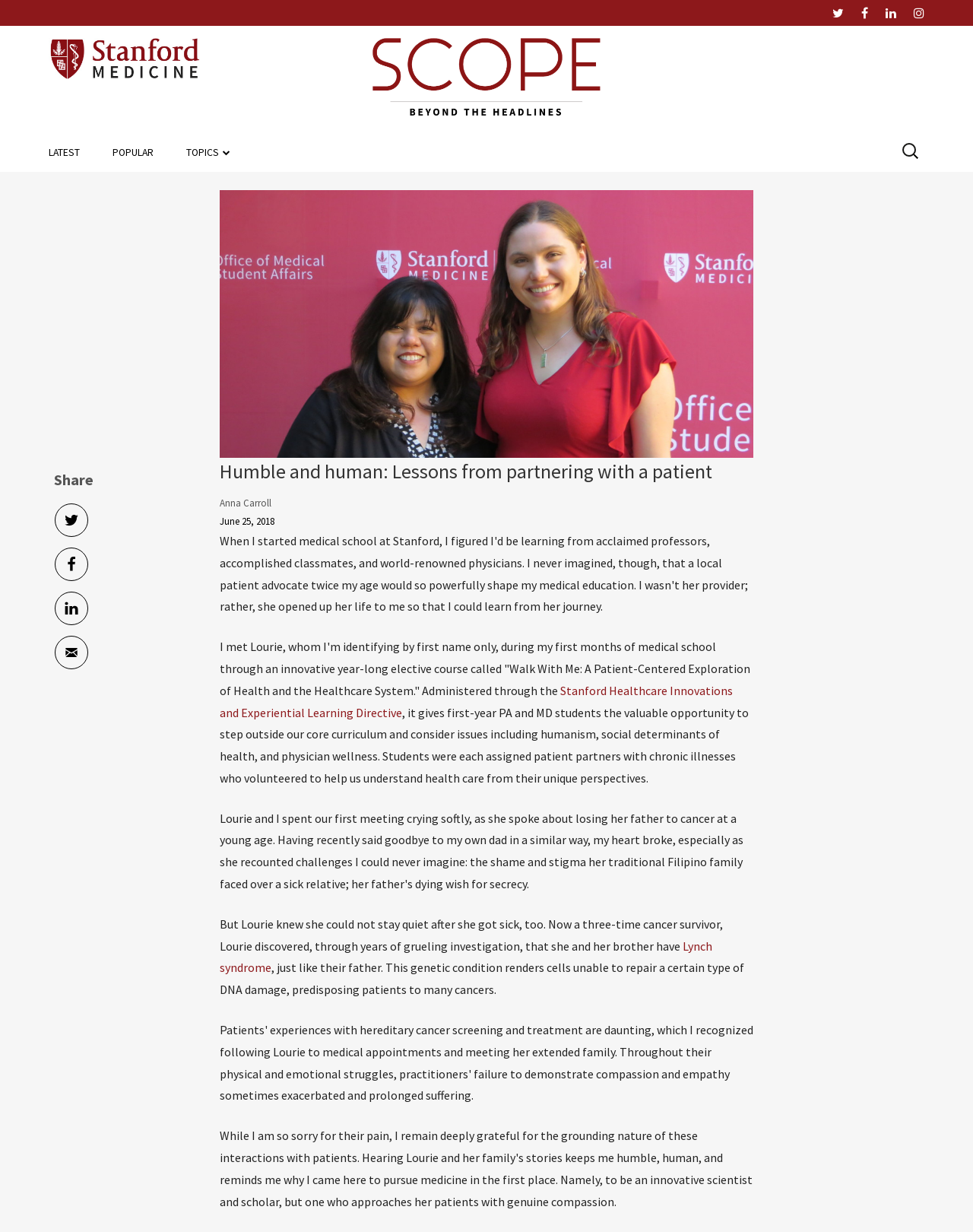Locate the primary heading on the webpage and return its text.

Humble and human: Lessons from partnering with a patient